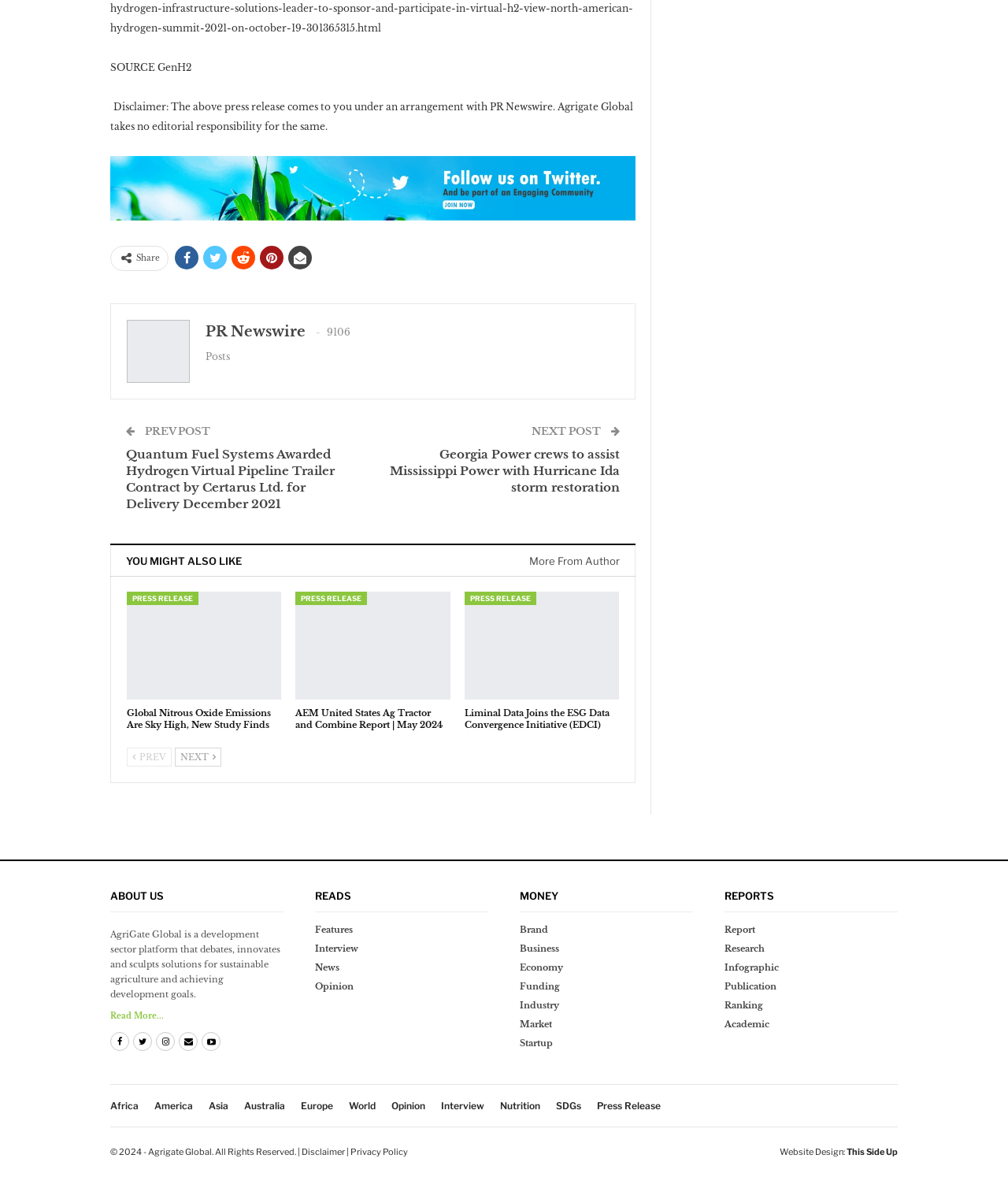Can you find the bounding box coordinates for the element that needs to be clicked to execute this instruction: "View the 'Global Nitrous Oxide Emissions Are Sky High, New Study Finds' article"? The coordinates should be given as four float numbers between 0 and 1, i.e., [left, top, right, bottom].

[0.126, 0.502, 0.279, 0.594]